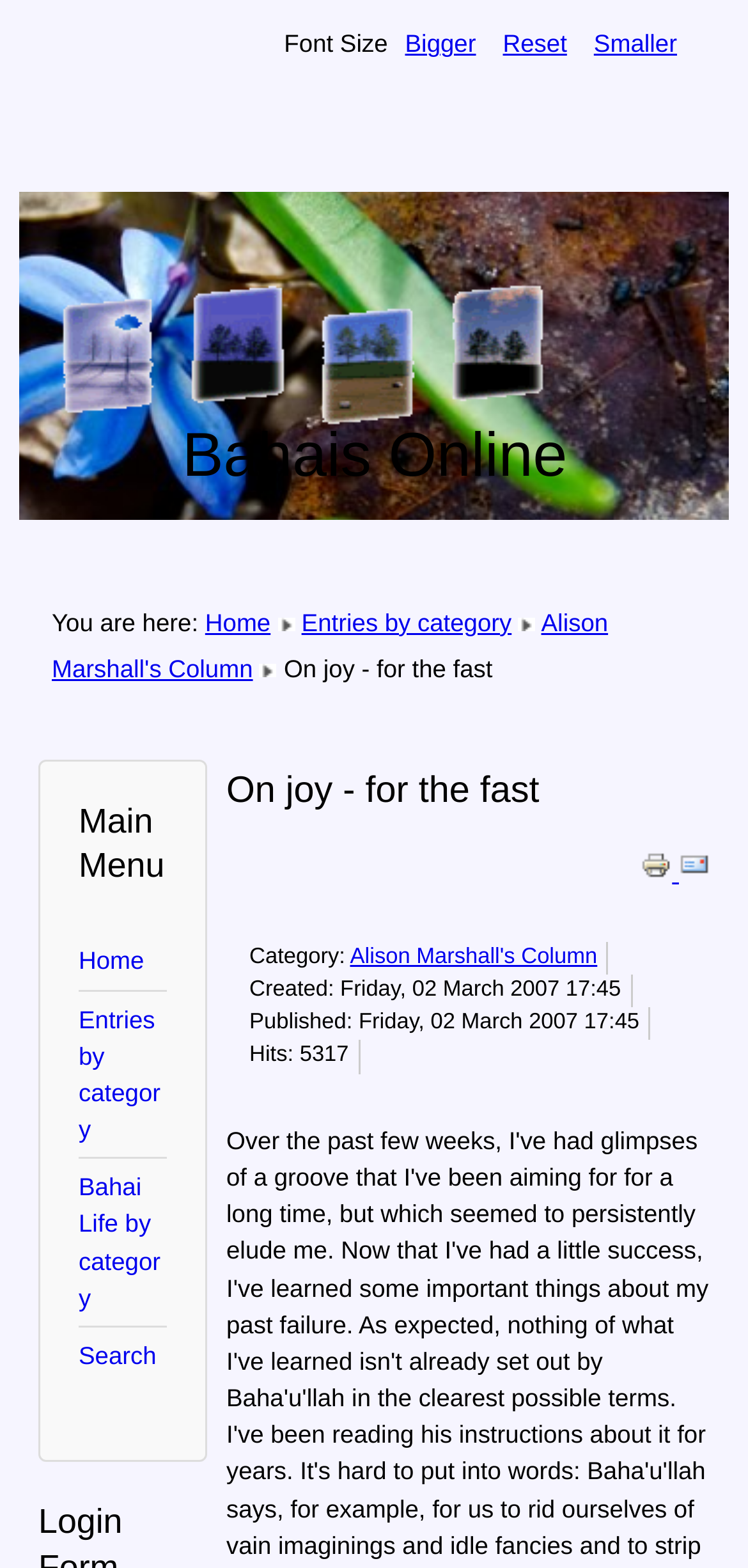Elaborate on the different components and information displayed on the webpage.

The webpage appears to be a blog post or article page. At the top, there is an image with the text "Bahais Online" and a heading that says "Font Size" with three links to adjust the font size: "Bigger", "Reset", and "Smaller". 

Below the font size options, there is a breadcrumb navigation section that starts with "You are here:" followed by links to "Home" and "Entries by category". There is also a link to "Alison Marshall's Column" in this section.

The main content of the page is headed by a title "On joy - for the fast", which is also the title of the webpage. Below the title, there is a main menu section with links to "Home", "Entries by category", "Bahai Life by category", and "Search".

The main content of the page is divided into sections. There is a section with a heading "On joy - for the fast" and below it, there are links to "Print" and "Email" with corresponding icons. 

Further down, there is a section with details about the article, including the category, creation and publication dates, and the number of hits. The category is "Alison Marshall's Column", it was created and published on Friday, 02 March 2007 17:45, and it has 5317 hits.